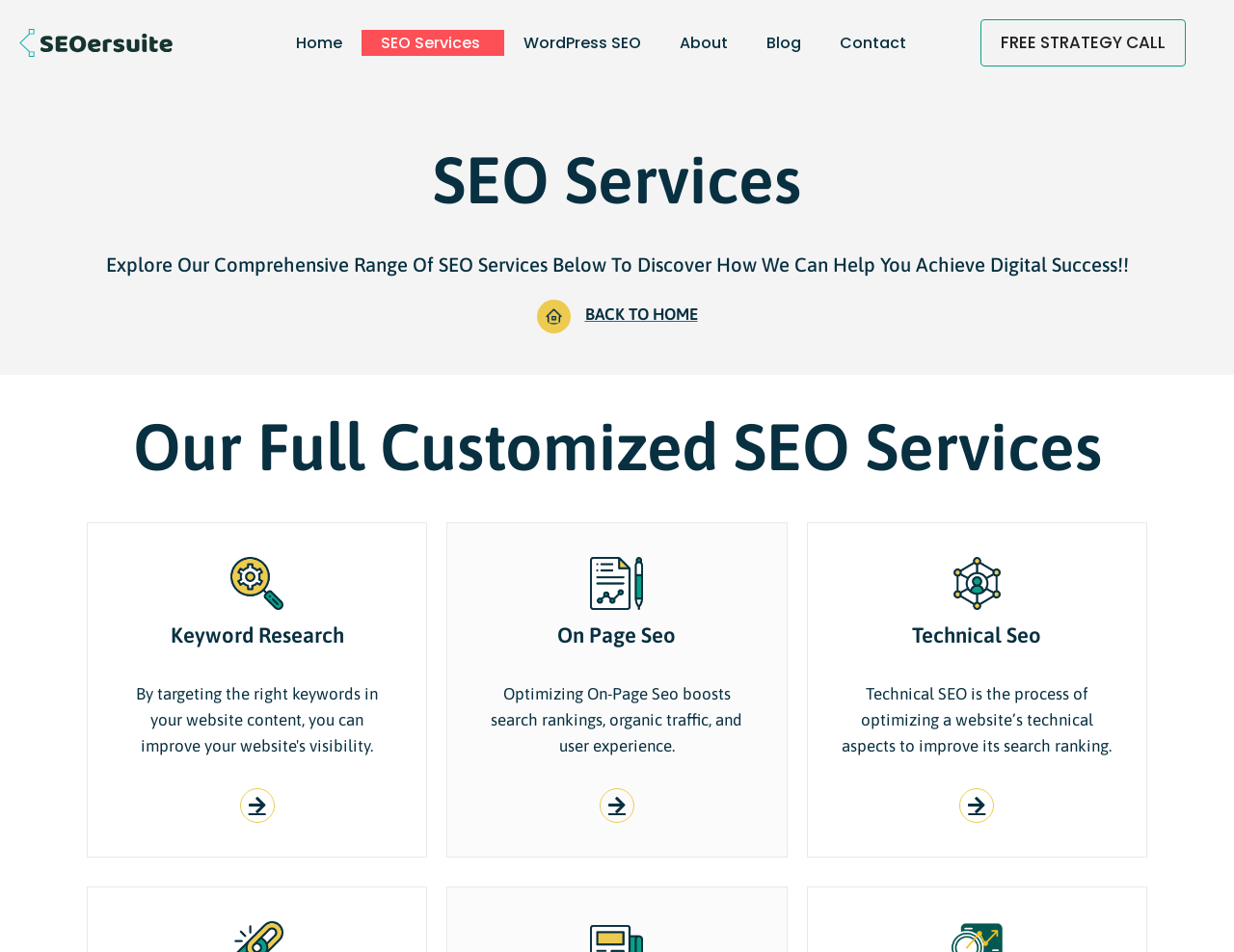Pinpoint the bounding box coordinates of the clickable area needed to execute the instruction: "Explore SEO Services". The coordinates should be specified as four float numbers between 0 and 1, i.e., [left, top, right, bottom].

[0.07, 0.144, 0.93, 0.233]